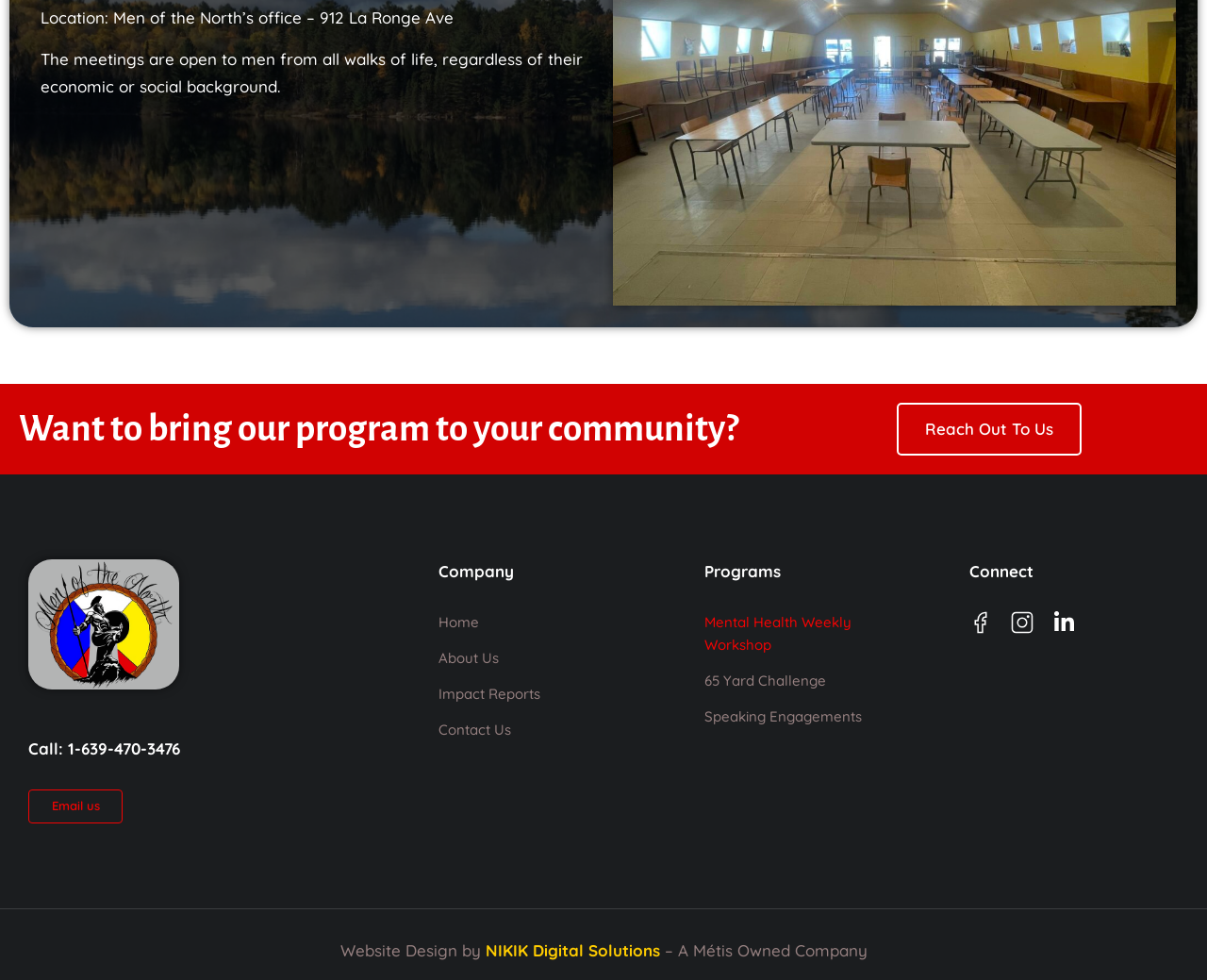Find and specify the bounding box coordinates that correspond to the clickable region for the instruction: "Go to 'About Us'".

[0.363, 0.661, 0.537, 0.684]